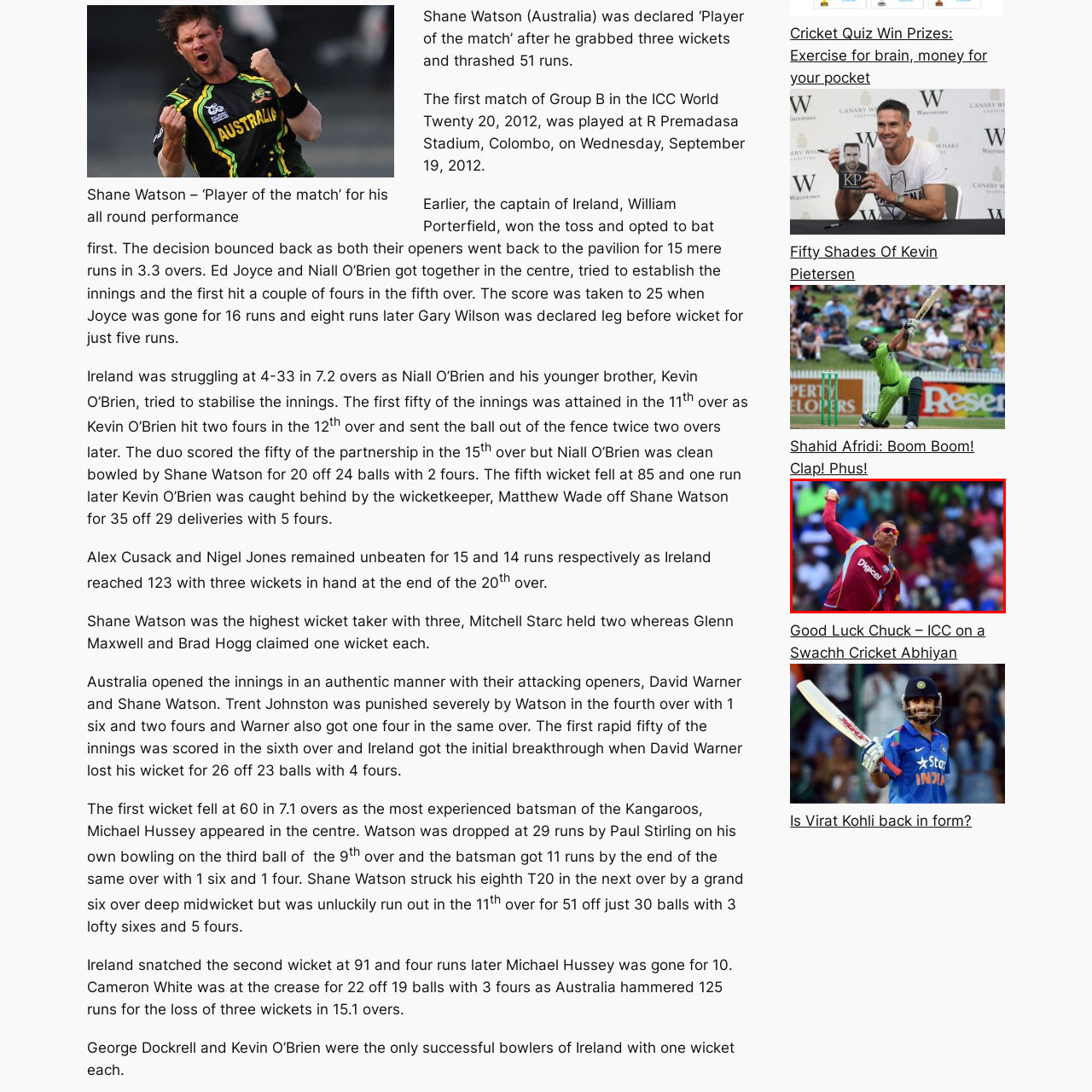Look closely at the part of the image inside the red bounding box, then respond in a word or phrase: What type of tournament is the cricketer participating in?

ICC World Twenty20